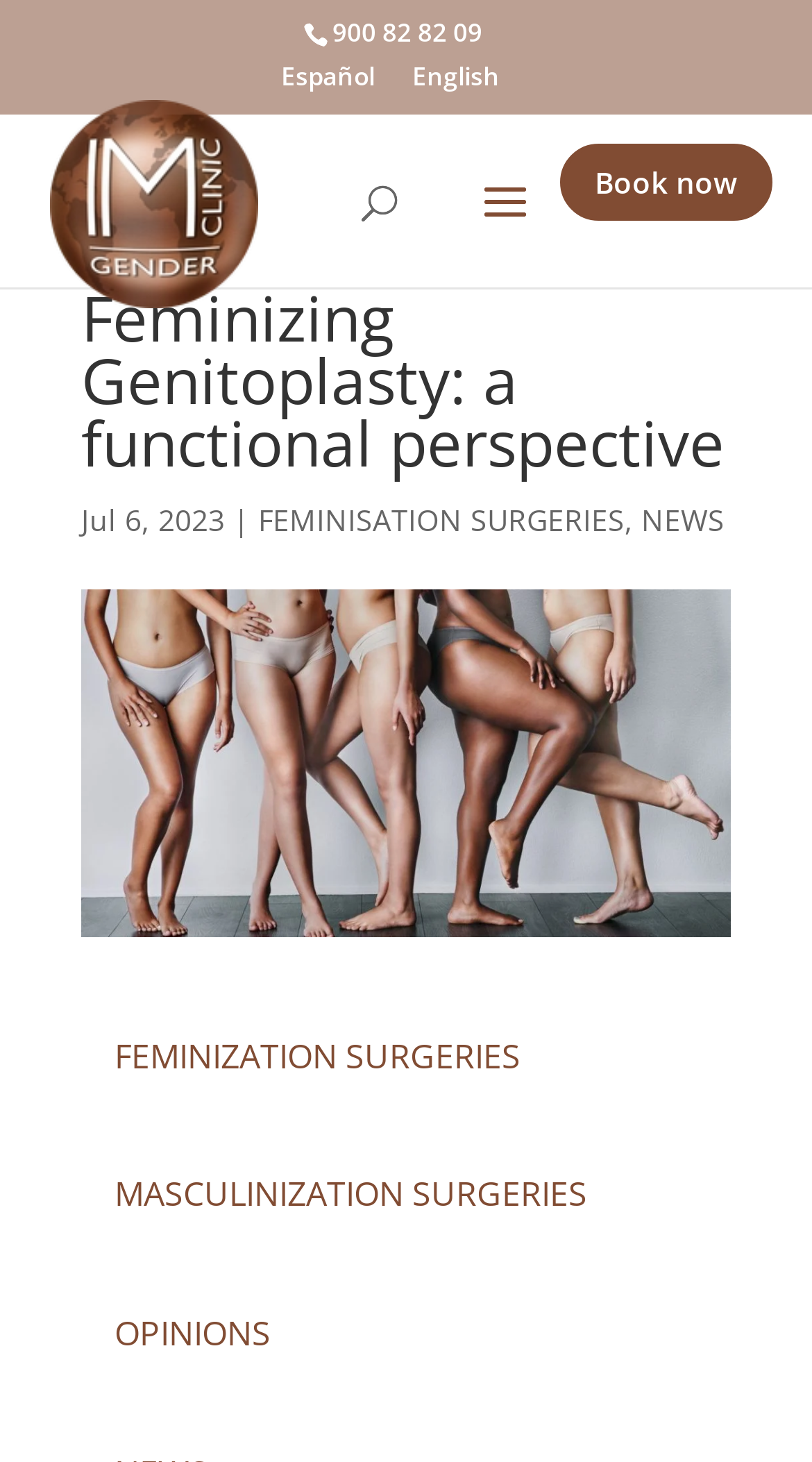Identify the bounding box coordinates of the area you need to click to perform the following instruction: "Switch to English".

[0.508, 0.044, 0.615, 0.074]